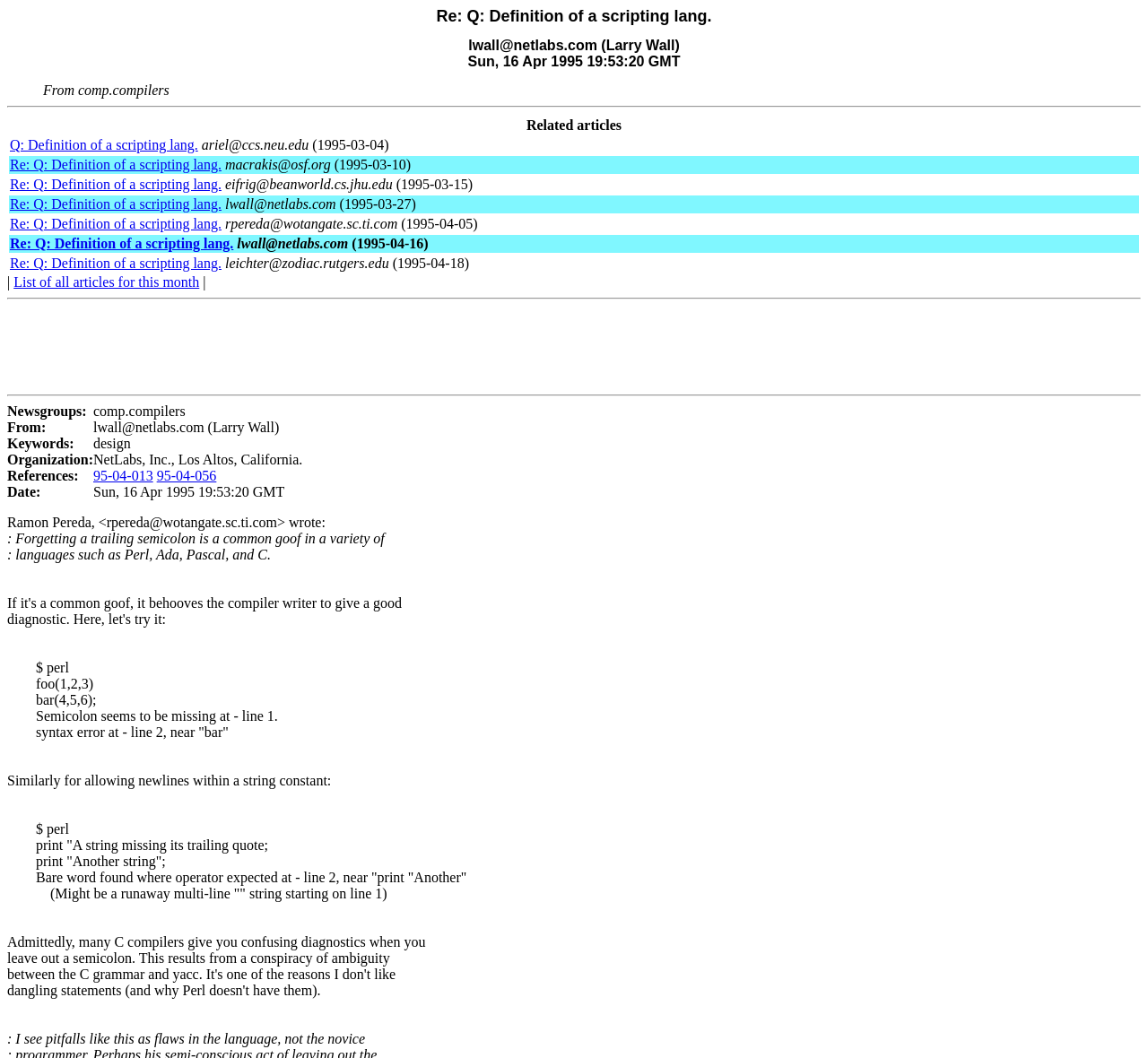Answer the question in a single word or phrase:
What is the newsgroup of this post?

comp.compilers